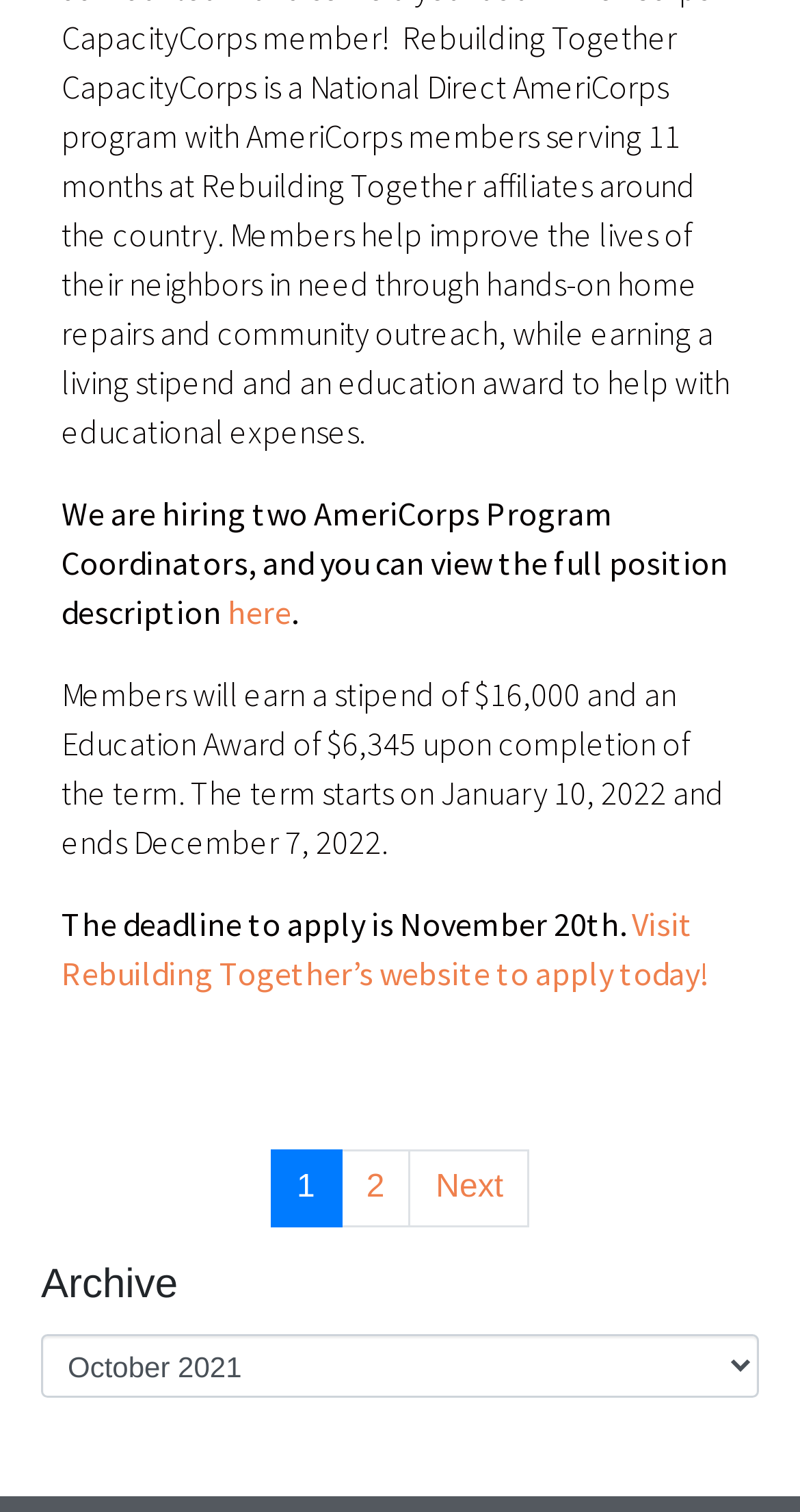When is the deadline to apply for the AmeriCorps Program Coordinators position?
Kindly give a detailed and elaborate answer to the question.

The answer can be found in the third paragraph of the webpage, which states 'The deadline to apply is November 20th.'